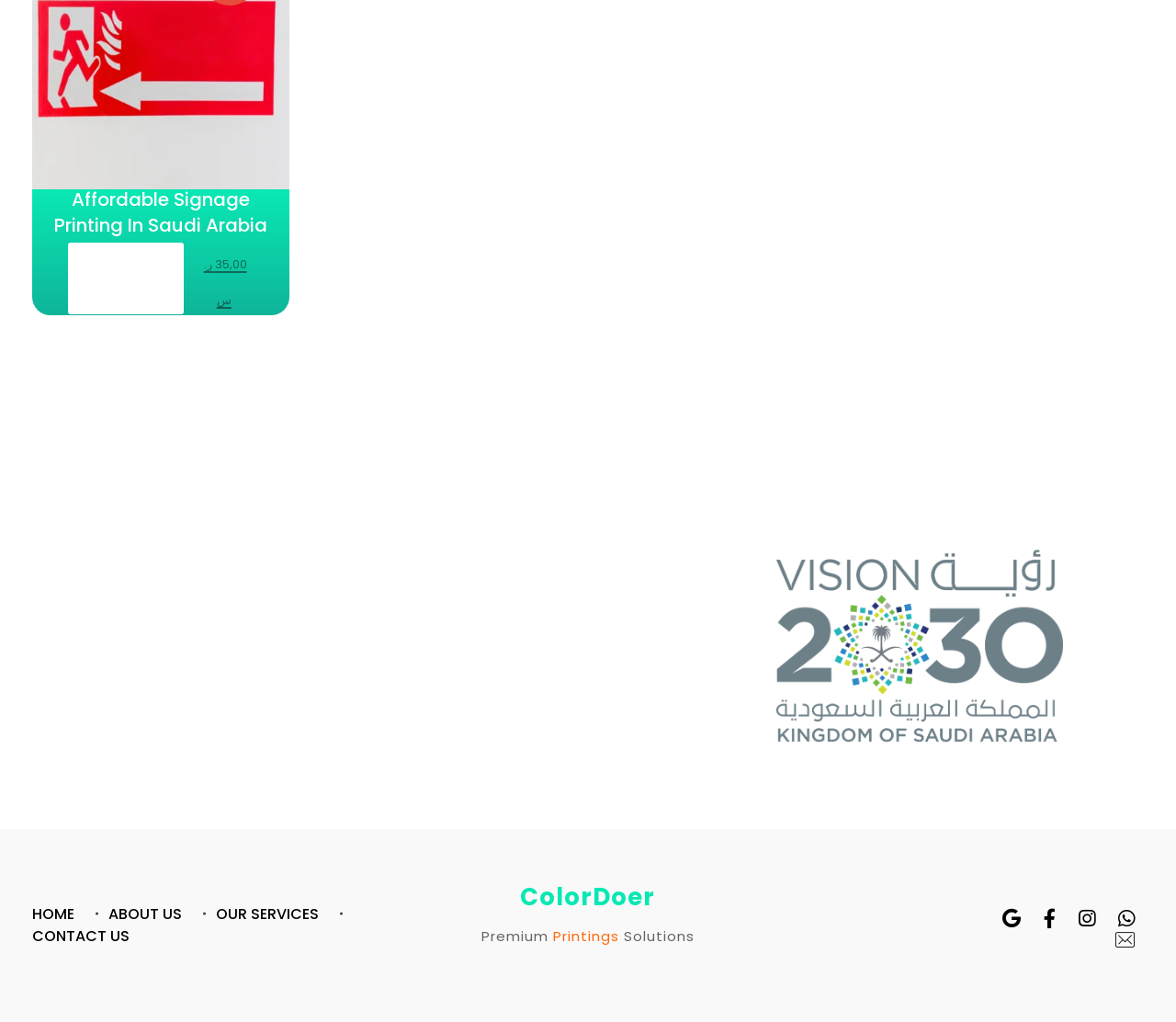Given the description of the UI element: "Add to Cart", predict the bounding box coordinates in the form of [left, top, right, bottom], with each value being a float between 0 and 1.

[0.071, 0.257, 0.106, 0.298]